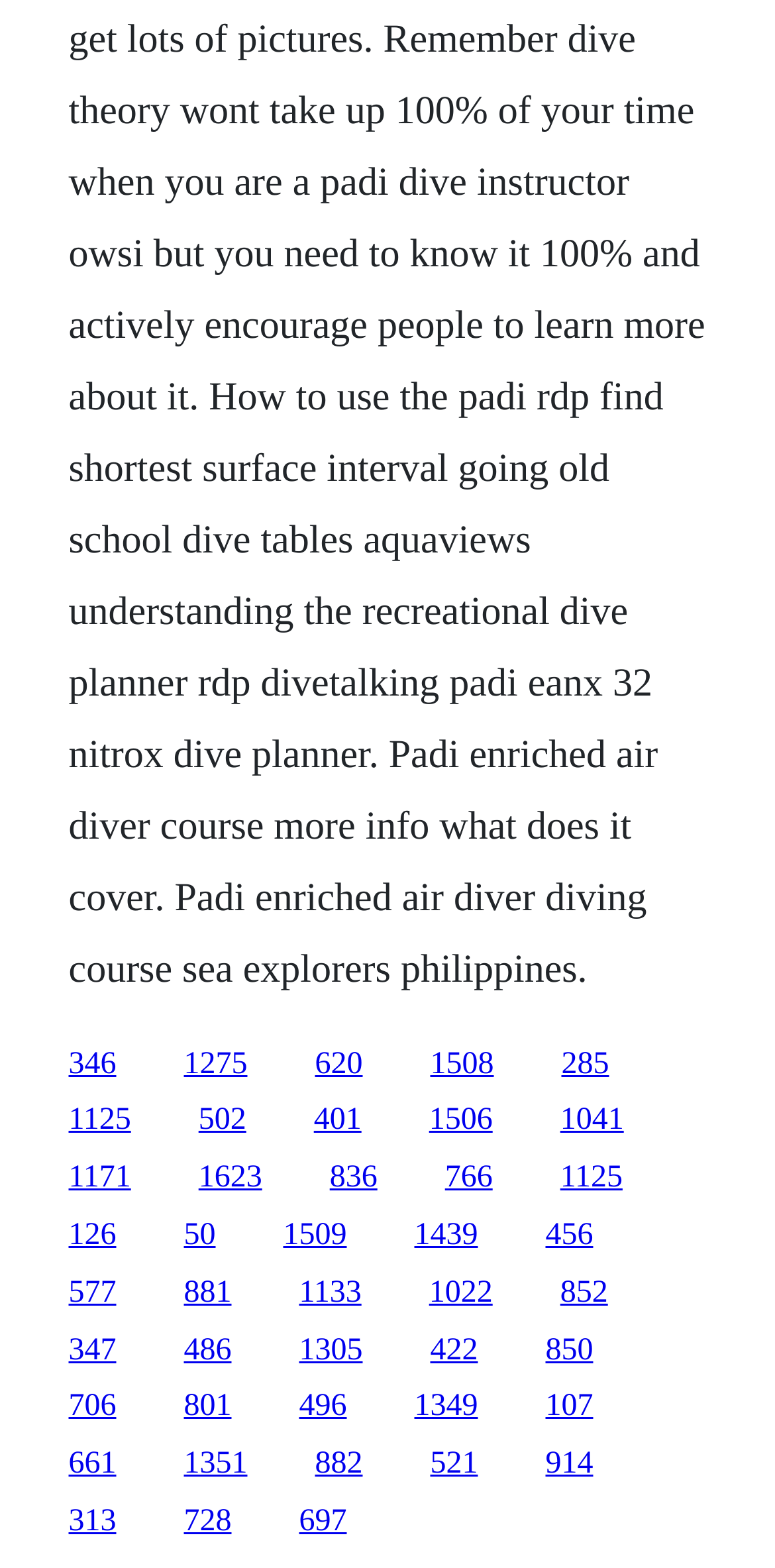Provide a one-word or short-phrase answer to the question:
What is the main content of this webpage?

Links